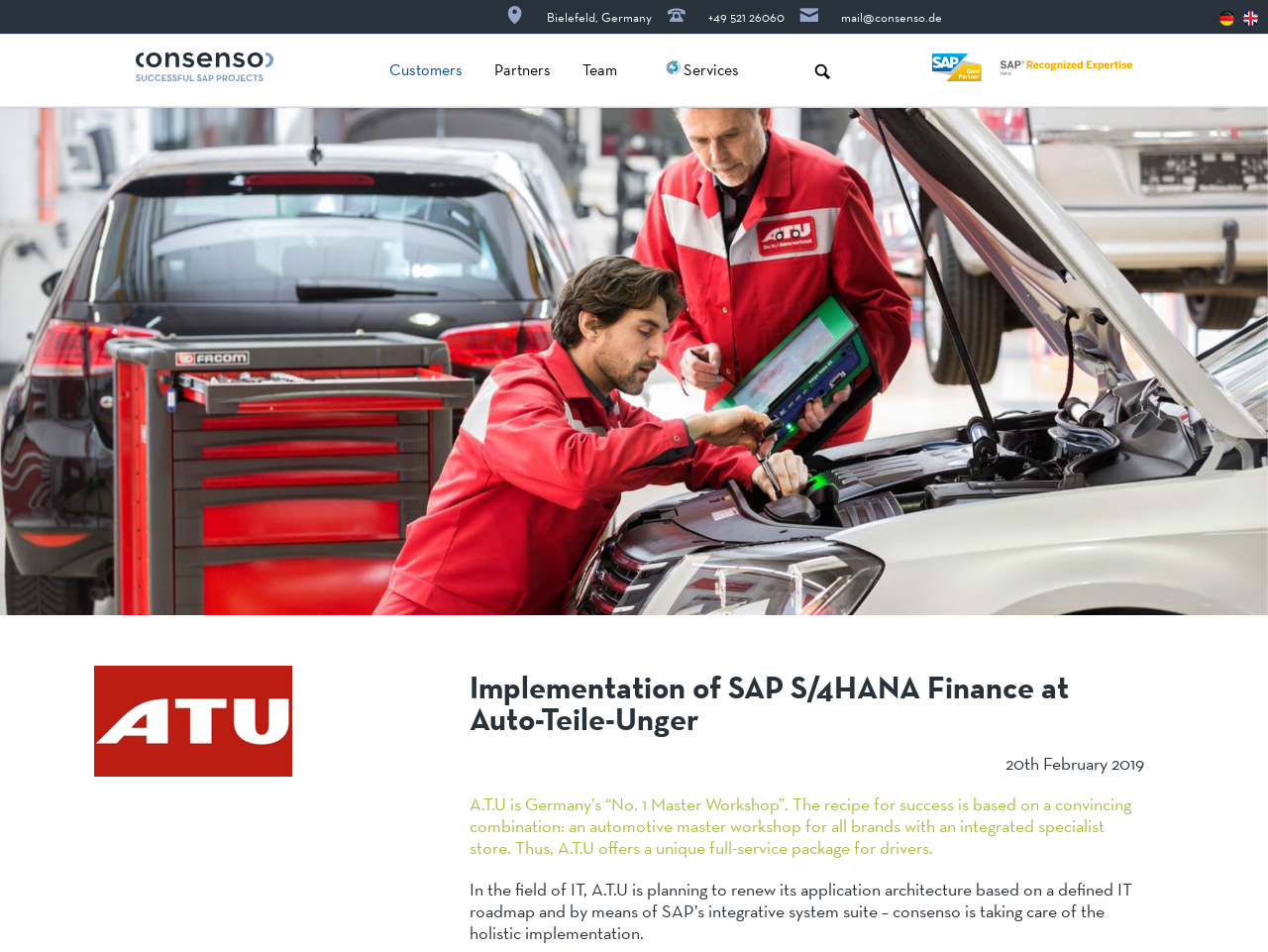Using the provided element description: "Our job offers", determine the bounding box coordinates of the corresponding UI element in the screenshot.

[0.469, 0.247, 0.626, 0.276]